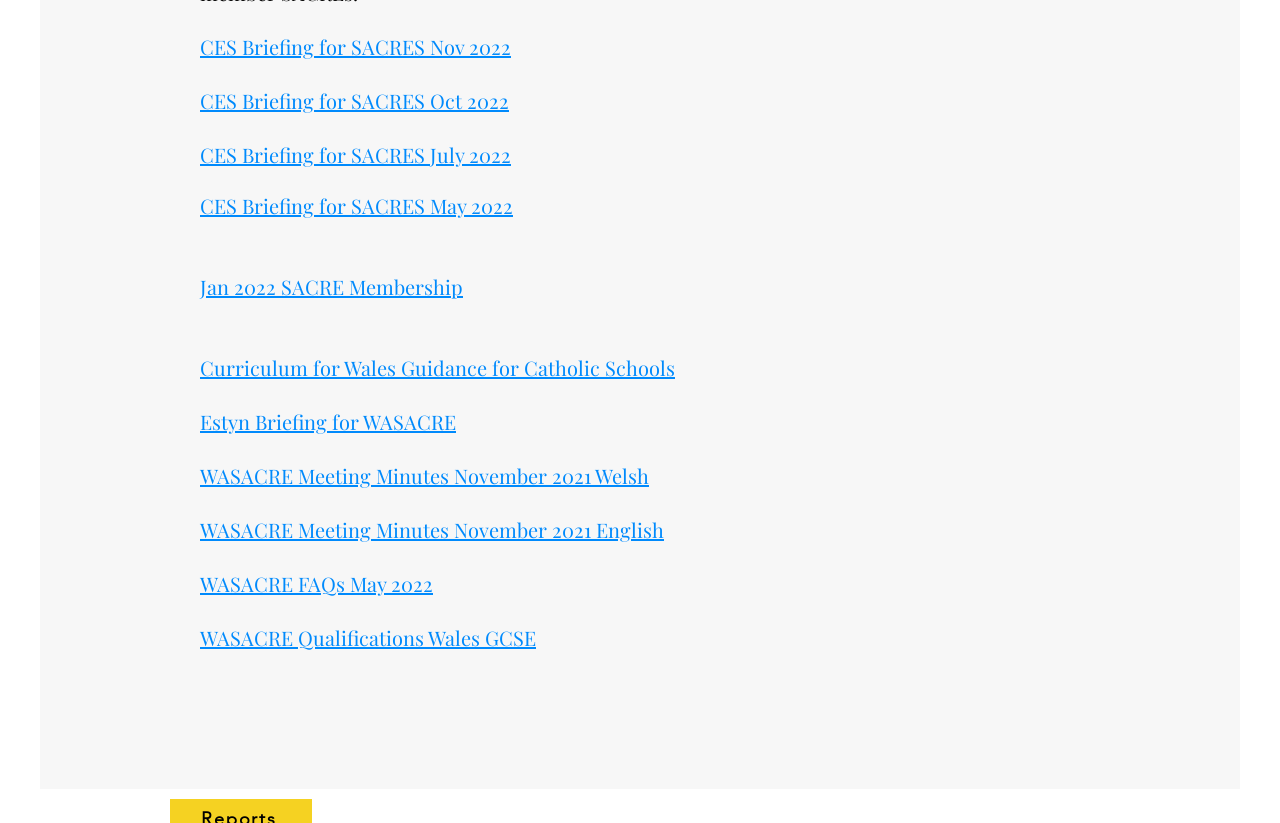Please identify the bounding box coordinates of the region to click in order to complete the task: "Check WASACRE FAQs May 2022". The coordinates must be four float numbers between 0 and 1, specified as [left, top, right, bottom].

[0.156, 0.693, 0.338, 0.725]